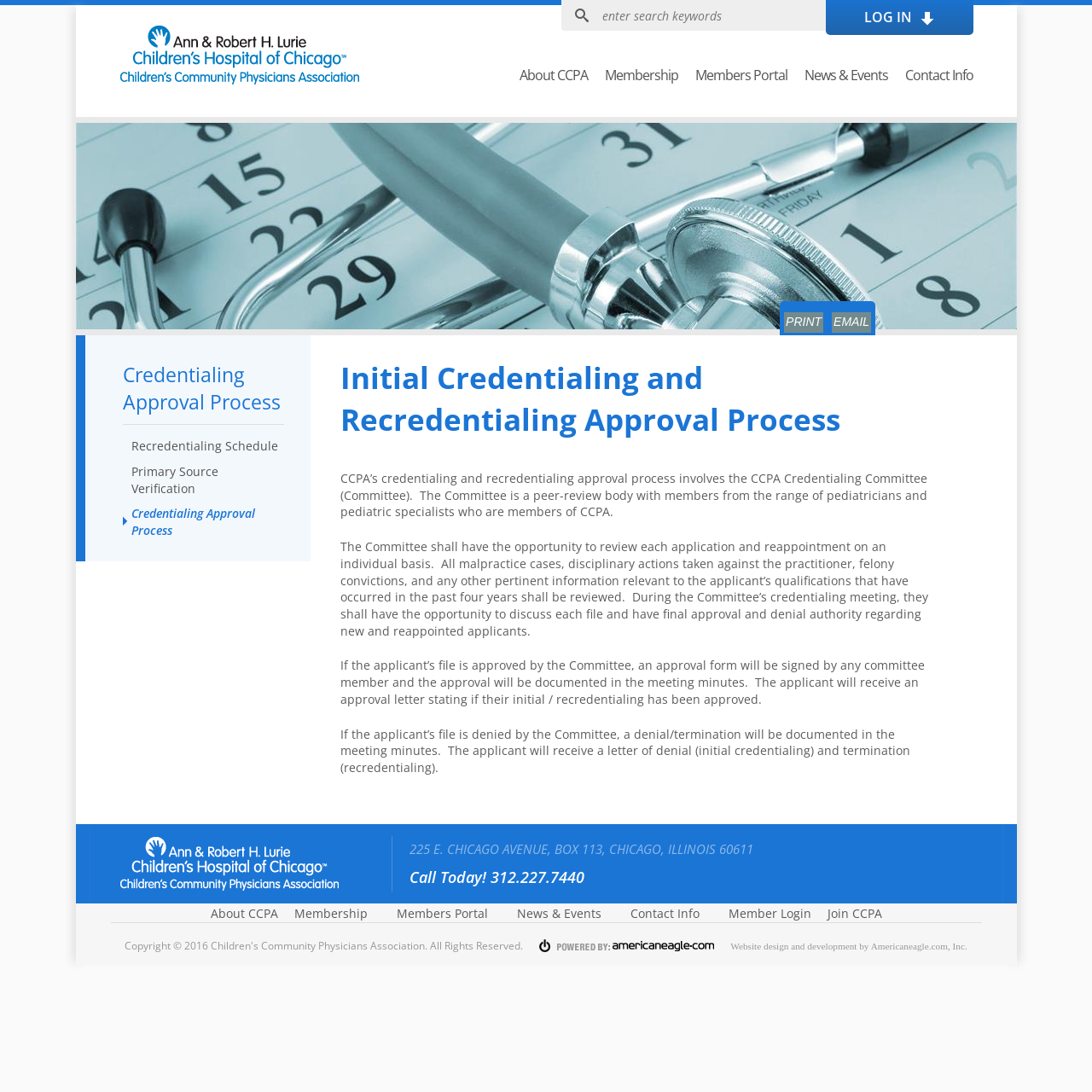Please identify the bounding box coordinates of the element's region that needs to be clicked to fulfill the following instruction: "Search for keywords". The bounding box coordinates should consist of four float numbers between 0 and 1, i.e., [left, top, right, bottom].

[0.514, 0.0, 0.783, 0.028]